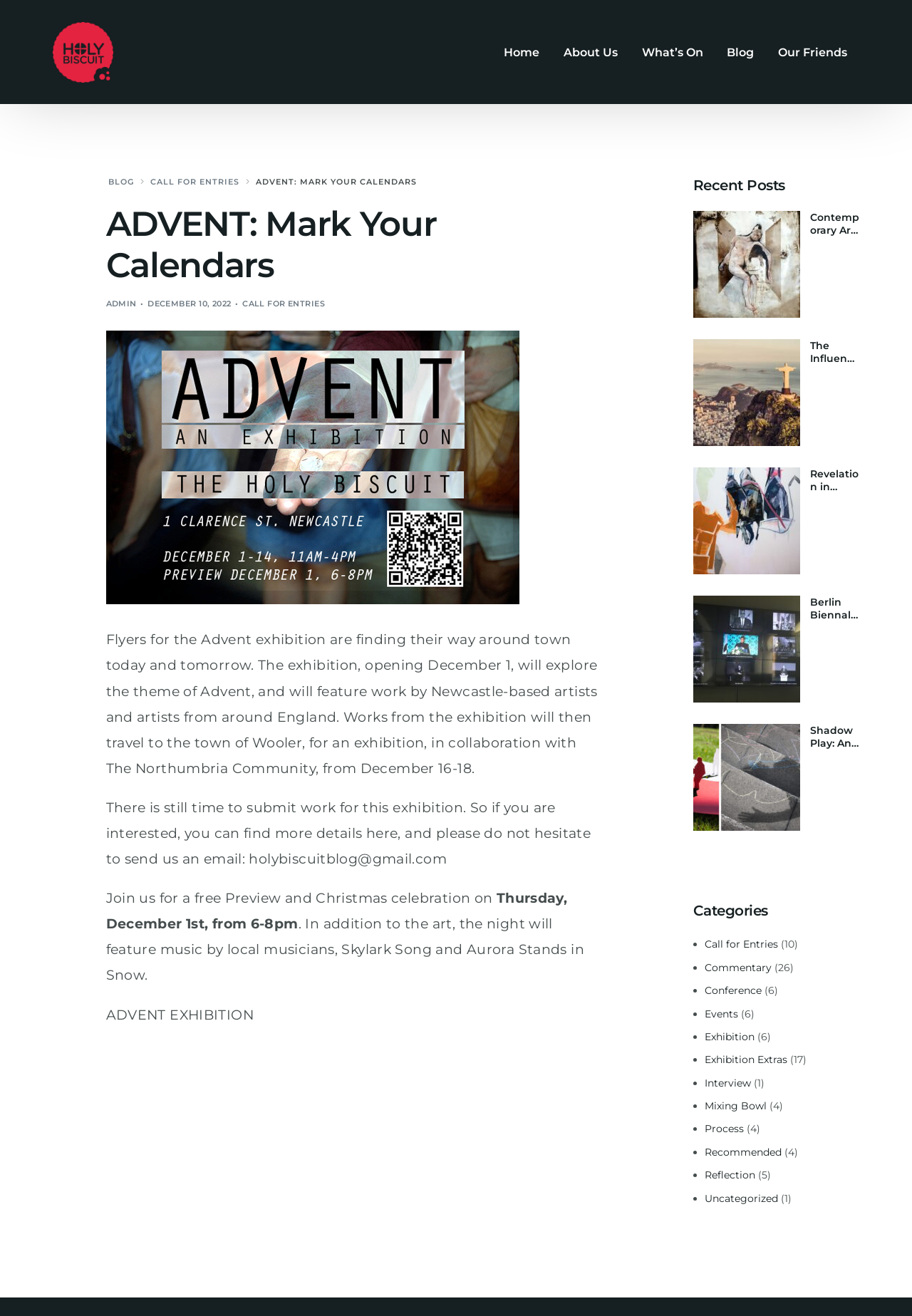How many categories are listed on the webpage?
Based on the visual details in the image, please answer the question thoroughly.

The number of categories listed on the webpage can be determined by counting the list items under the 'Categories' heading, which includes categories such as 'Call for Entries', 'Commentary', 'Conference', and others, totaling 12 categories.